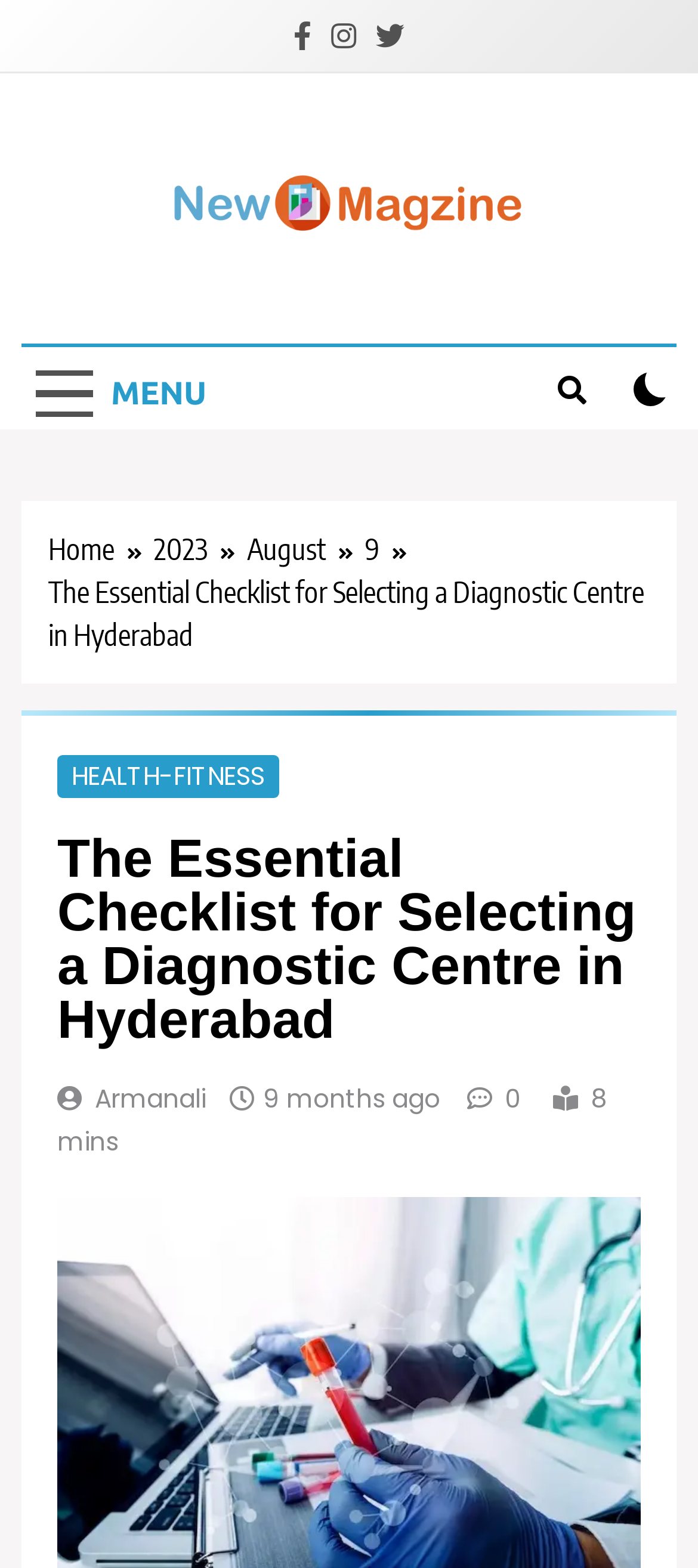Please specify the bounding box coordinates of the clickable section necessary to execute the following command: "Click the menu button".

[0.031, 0.226, 0.316, 0.274]